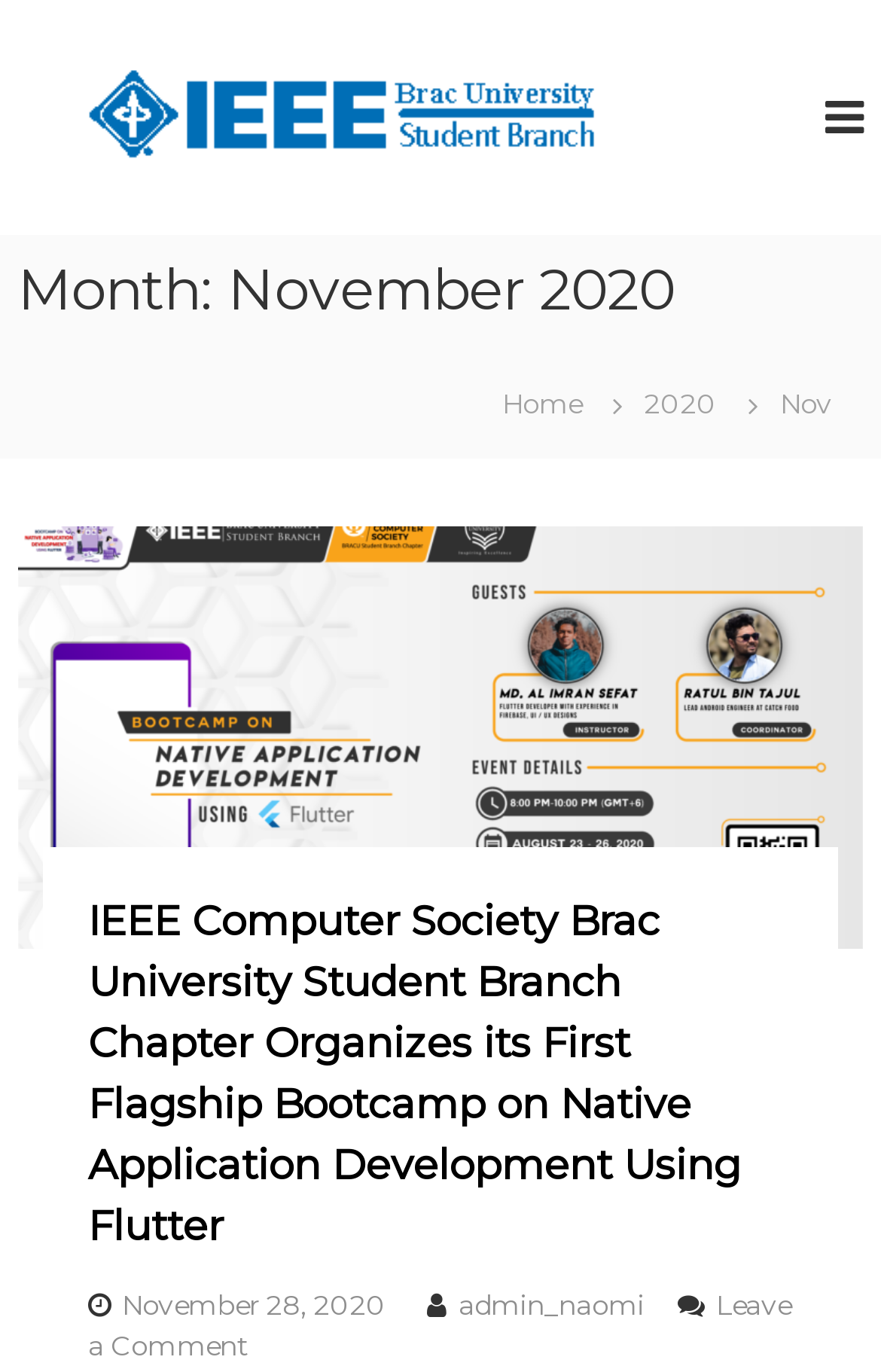Identify and extract the heading text of the webpage.

Month: November 2020